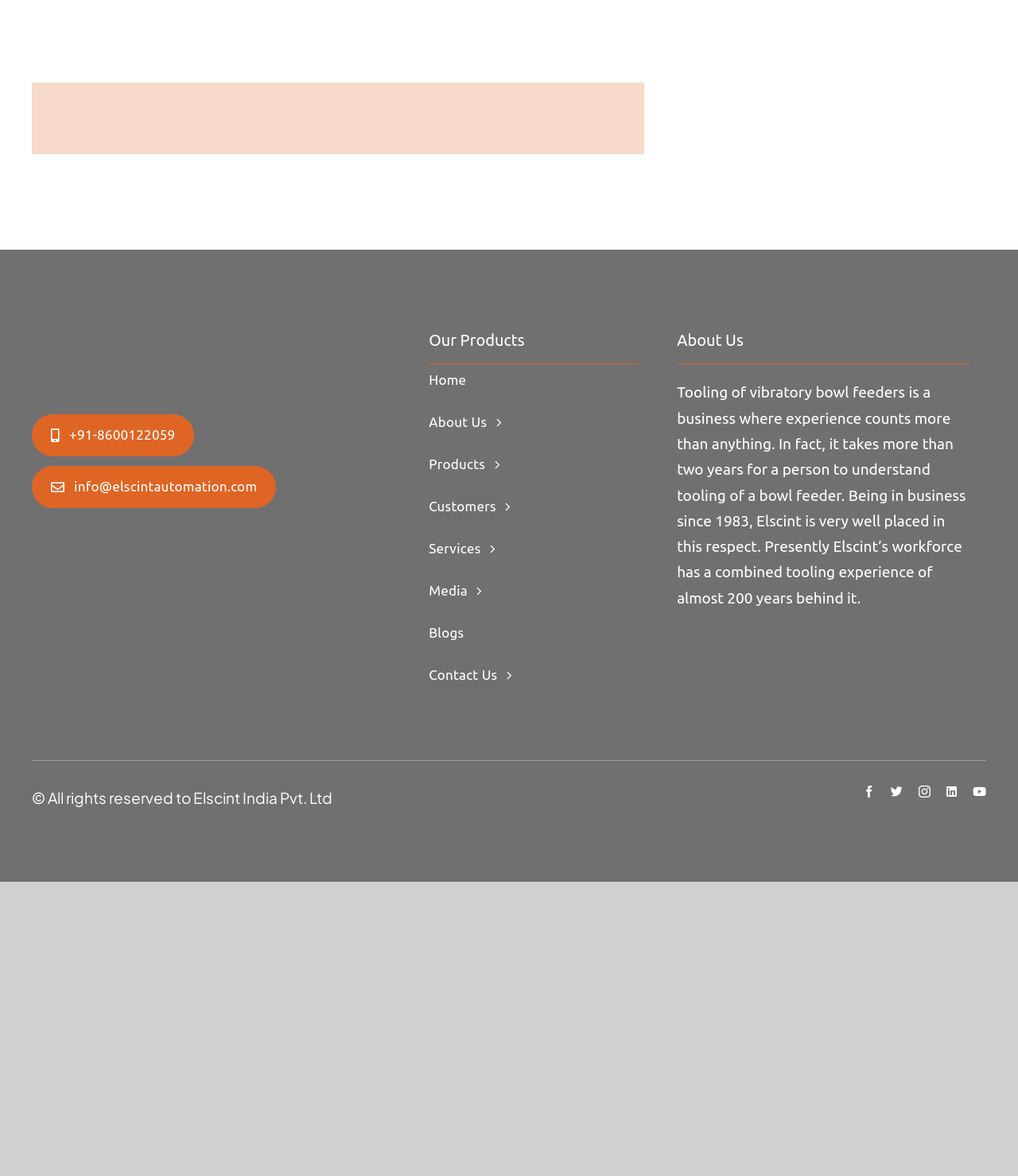What is the company's phone number?
Please provide a comprehensive answer to the question based on the webpage screenshot.

The phone number can be found in the top left corner of the webpage, inside a link element with the text '+91-8600122059 +91-8600122059'.